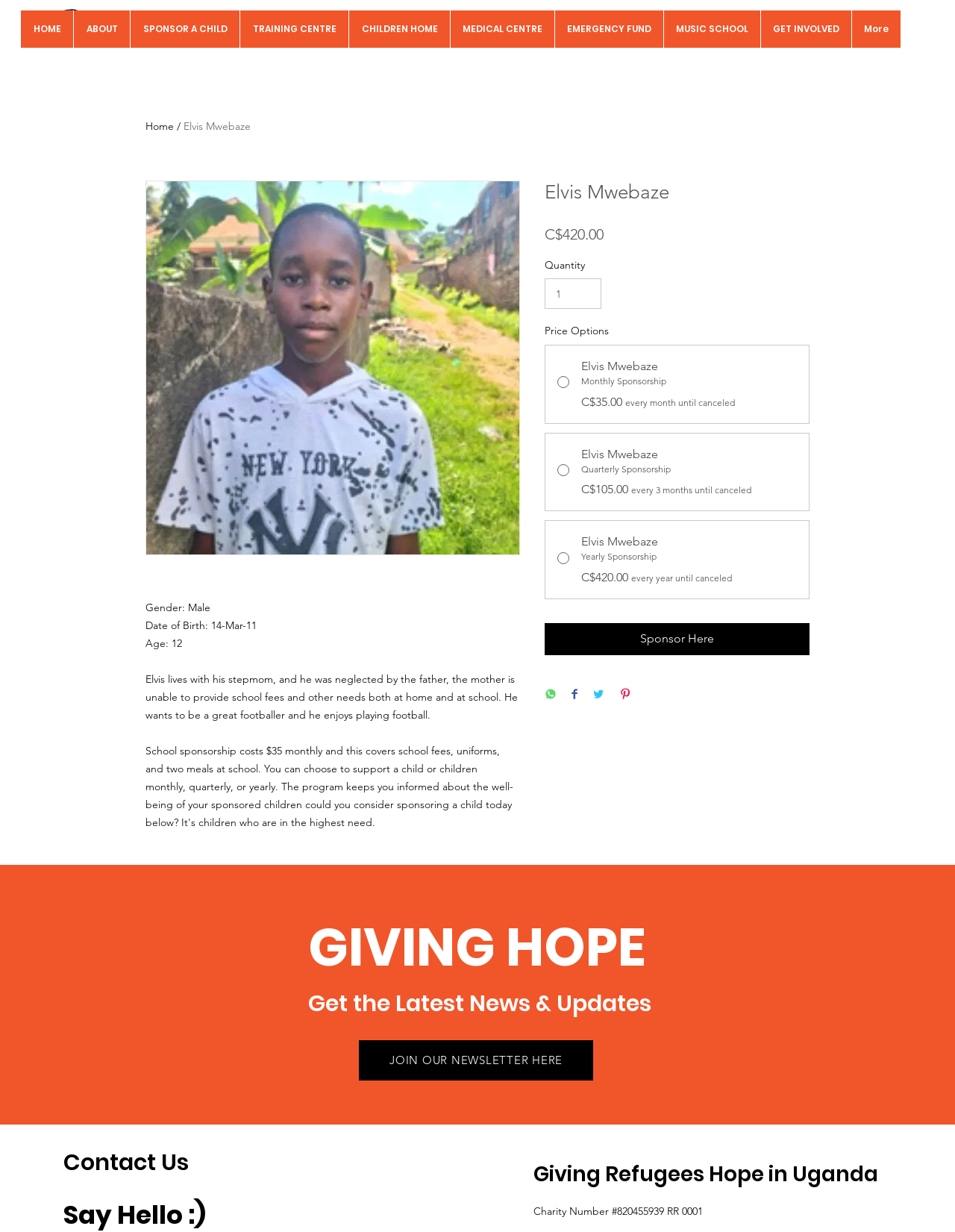Please identify the coordinates of the bounding box for the clickable region that will accomplish this instruction: "Learn more about Wiltshire FDAC".

None